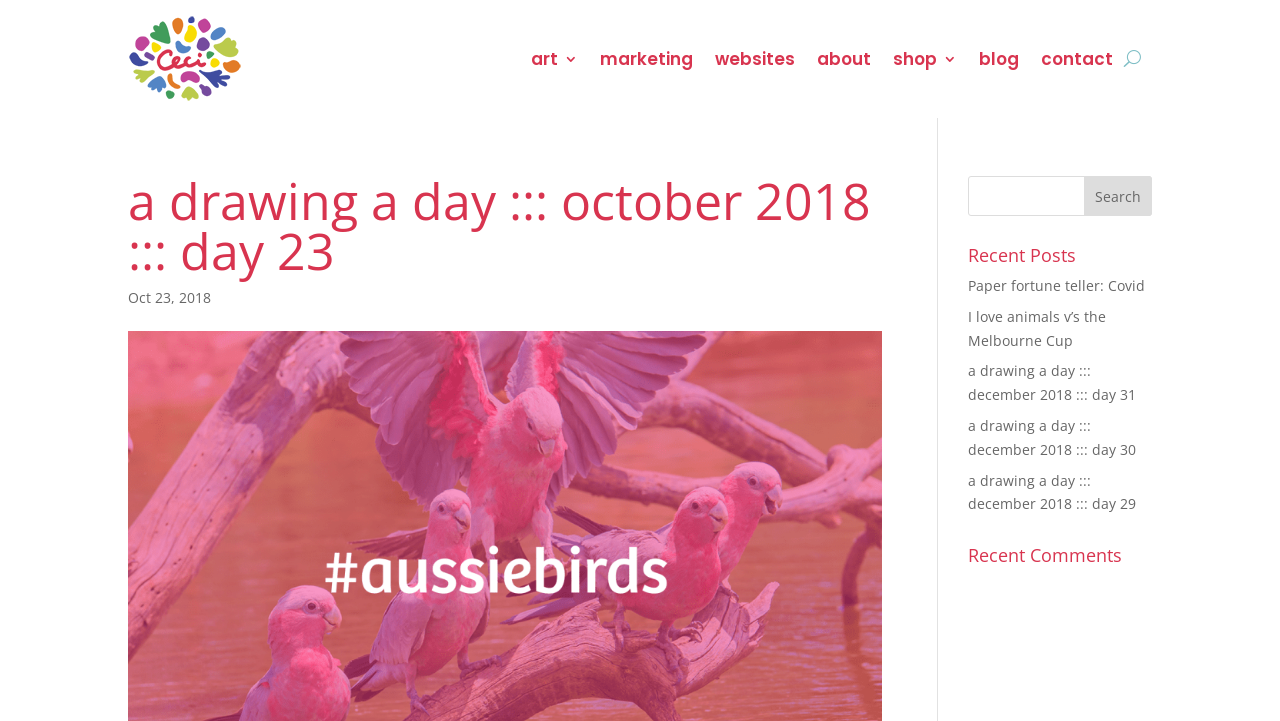Please find the bounding box coordinates of the element that you should click to achieve the following instruction: "click on the 'art 3' link". The coordinates should be presented as four float numbers between 0 and 1: [left, top, right, bottom].

[0.415, 0.022, 0.452, 0.14]